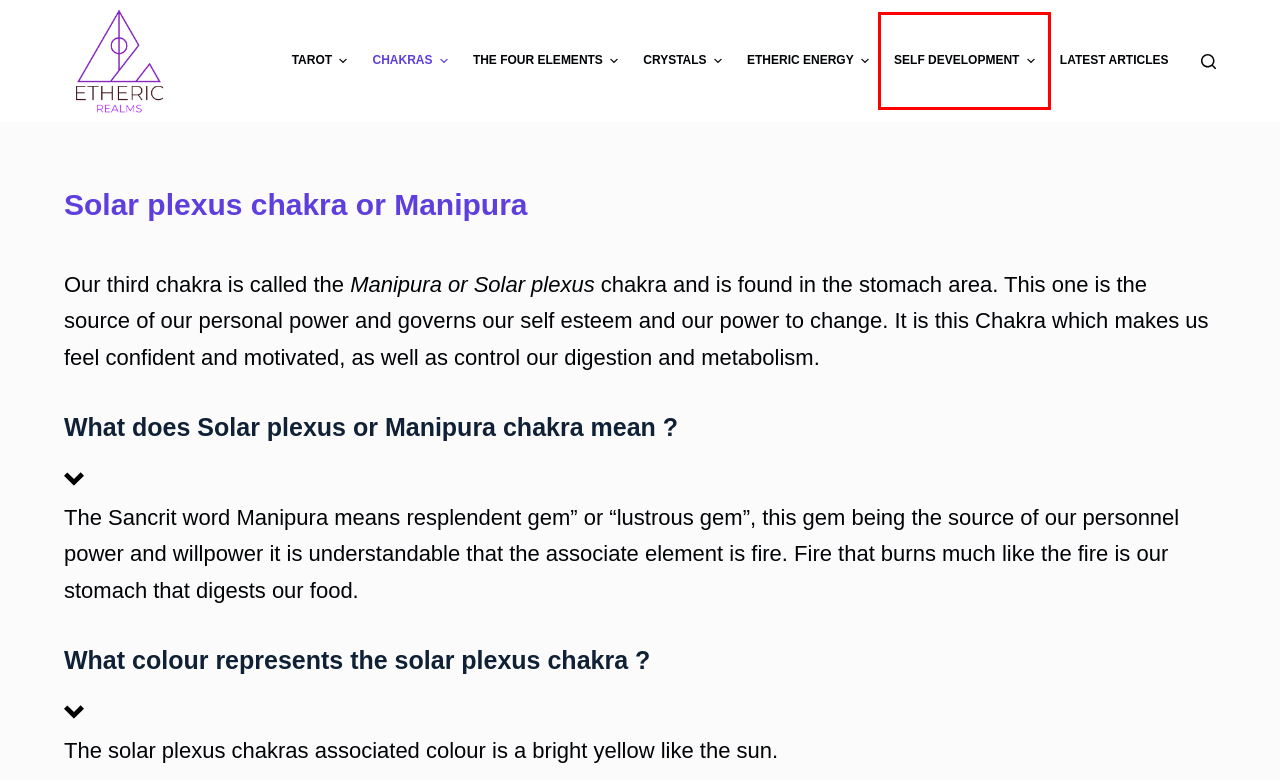Given a screenshot of a webpage with a red bounding box, please pick the webpage description that best fits the new webpage after clicking the element inside the bounding box. Here are the candidates:
A. Explore Crystals Mysteries with Etheric Realms – your guiding lantern
B. What are the Four Elements? - Etheric Realms
C. What is the Tarot ? - Etheric Realms
D. The Root Chakra or muladhara - Etheric Realms
E. Etheric Realms - Your Map to Self Discovery and Meaning
F. Latest Articles - Etheric Realms
G. Understanding Yes or No Tarot Meanings
H. Explore Self Development Mysteries with Etheric Realms – your guiding lantern

H